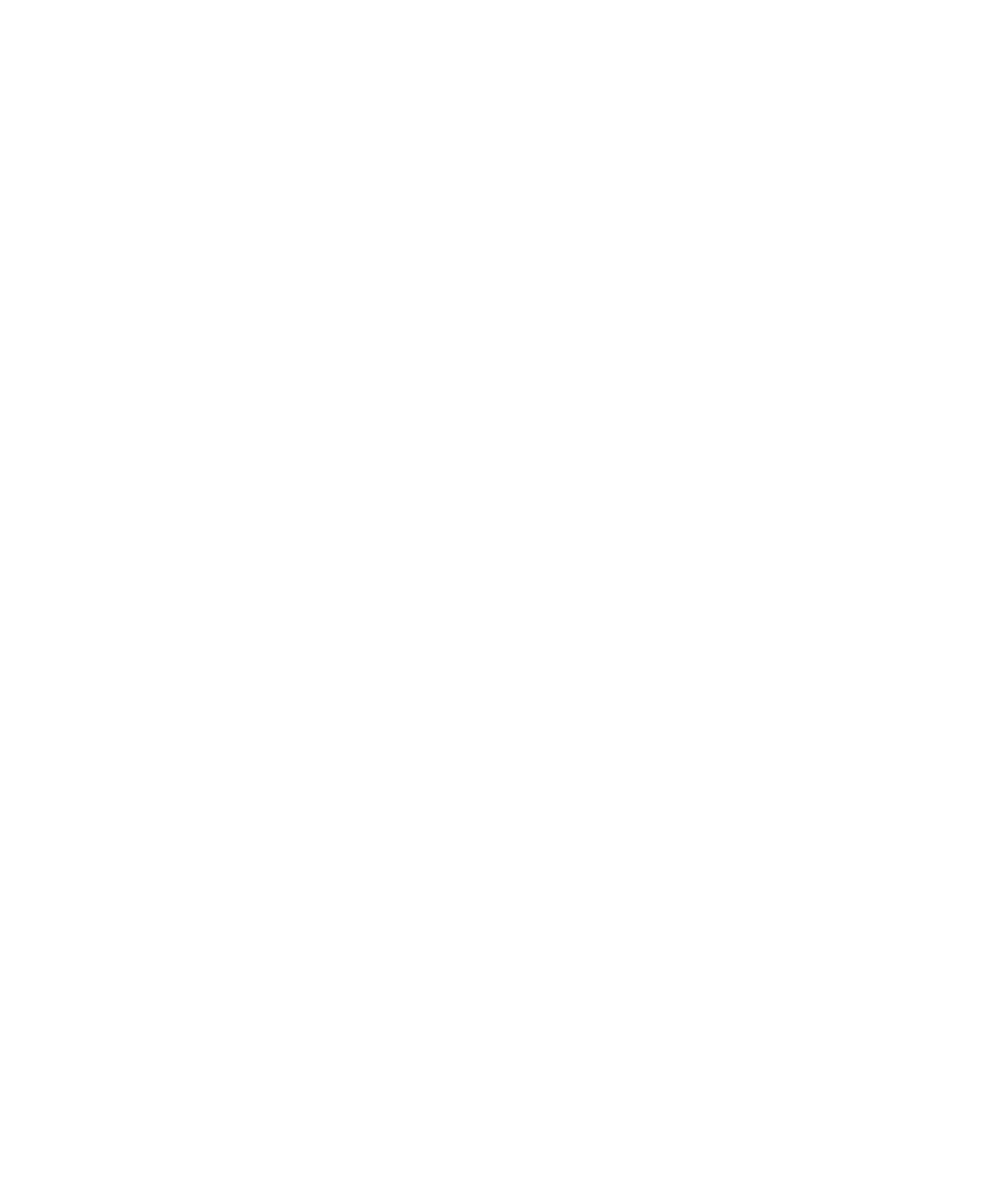Identify the bounding box coordinates of the specific part of the webpage to click to complete this instruction: "Learn about transition domains".

[0.353, 0.13, 0.647, 0.406]